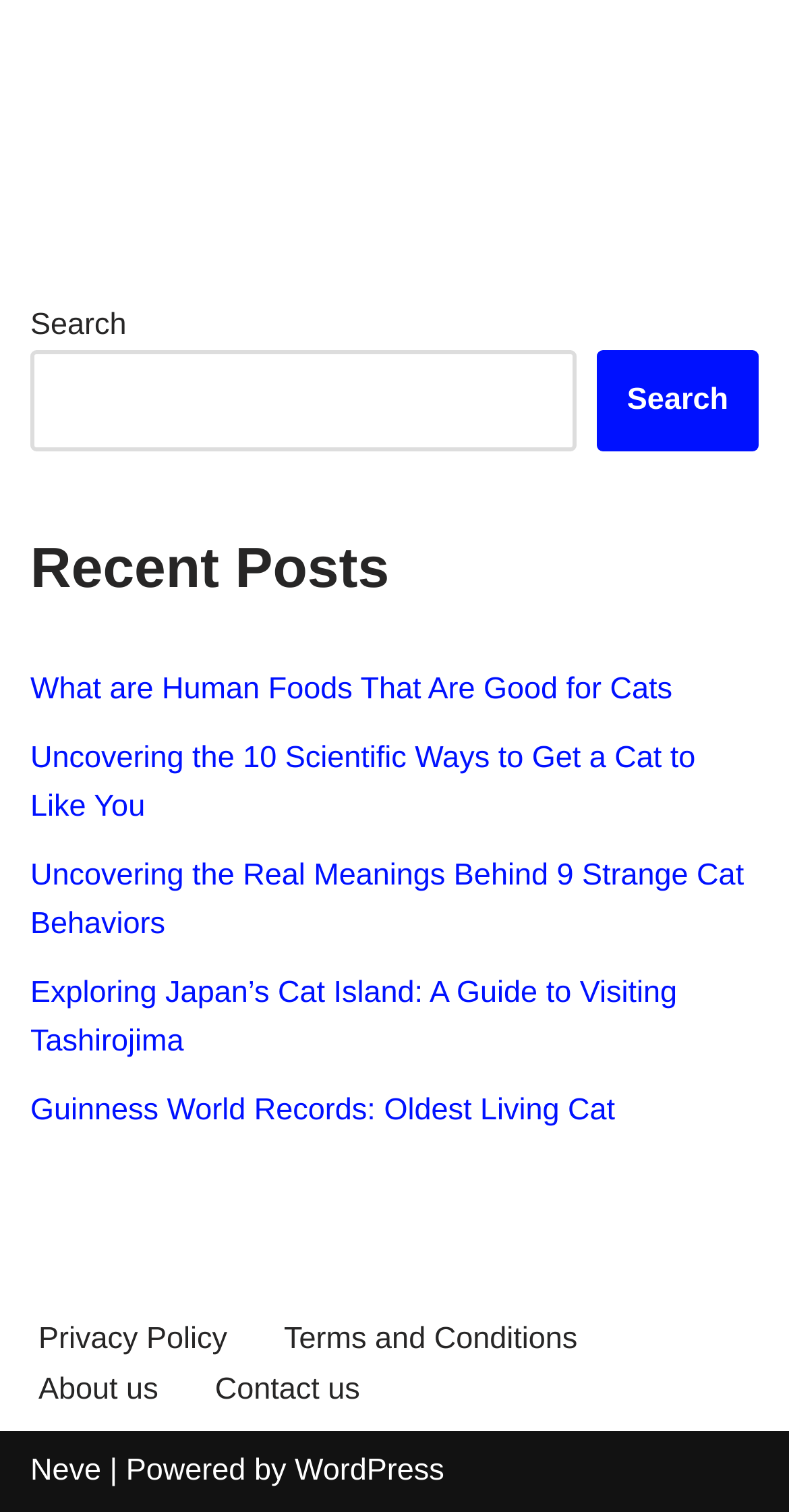Highlight the bounding box coordinates of the region I should click on to meet the following instruction: "read about human foods good for cats".

[0.038, 0.445, 0.852, 0.468]